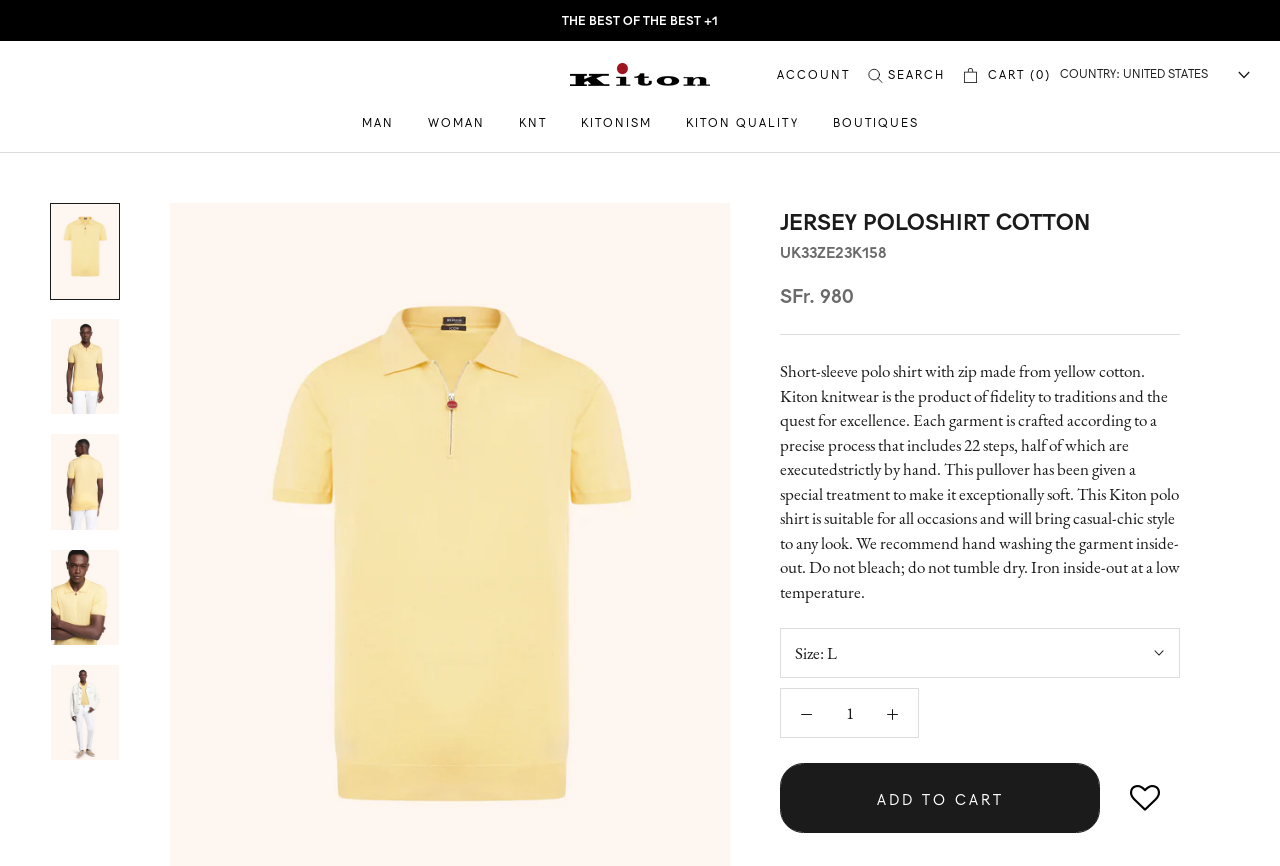What is the recommended washing method for the yellow jersey polo shirt?
From the screenshot, supply a one-word or short-phrase answer.

Hand washing